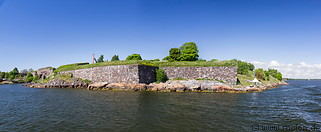Offer an in-depth caption for the image presented.

The image captures a panoramic view of Suomenlinna, a historic fortress located on a group of islands a few kilometers south of Helsinki, Finland. The fortress, built in 1748, showcases well-preserved stone walls, lush greenery, and a serene waterfront. In the foreground, the clear waters surround the rocky coastline, while the sky above is brilliant blue, providing a striking contrast to the ancient architecture. This UNESCO World Heritage site is notable for its star-shaped design, which reflects the military strategies of the era. Today, Suomenlinna serves as a popular tourist destination, offering visitors a glimpse into its rich history, stunning landscapes, and cultural significance.